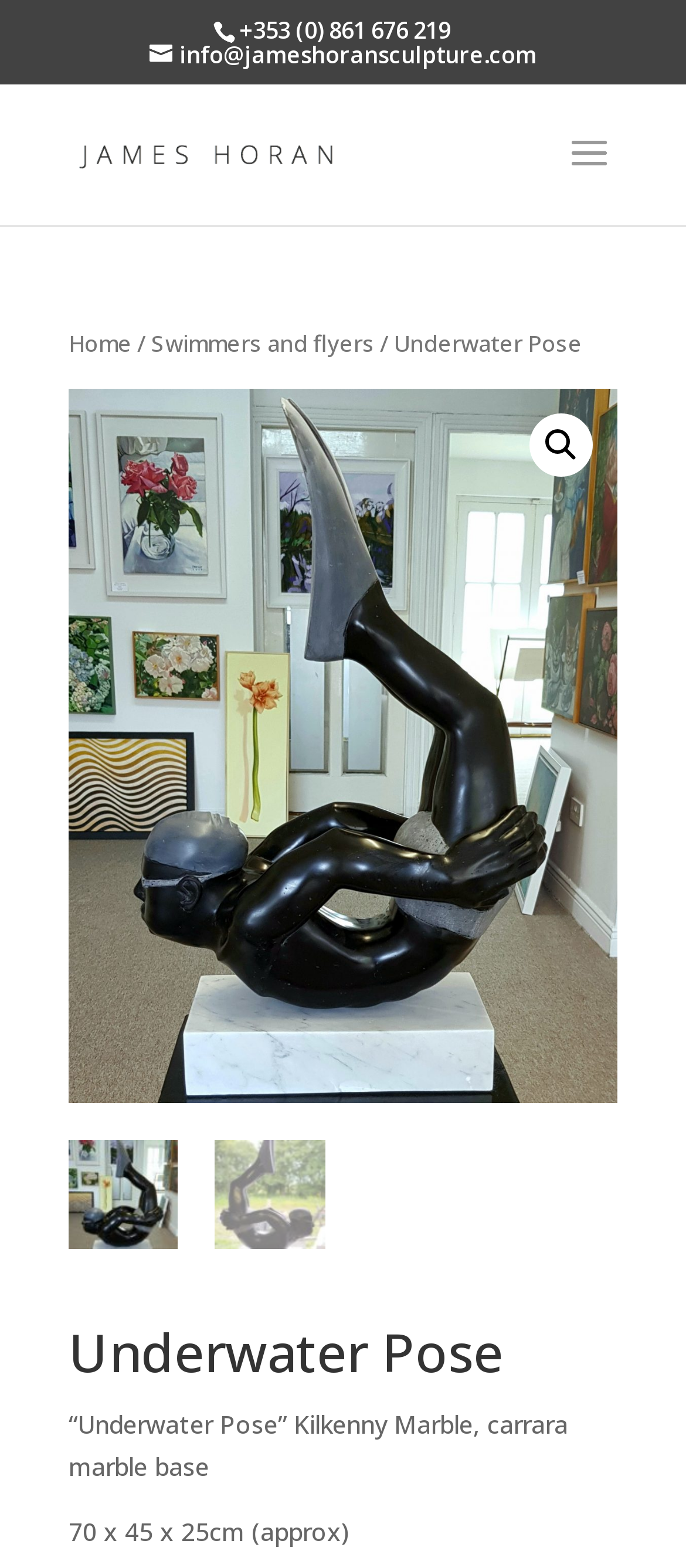Please find the bounding box for the following UI element description. Provide the coordinates in (top-left x, top-left y, bottom-right x, bottom-right y) format, with values between 0 and 1: Home

[0.1, 0.209, 0.192, 0.229]